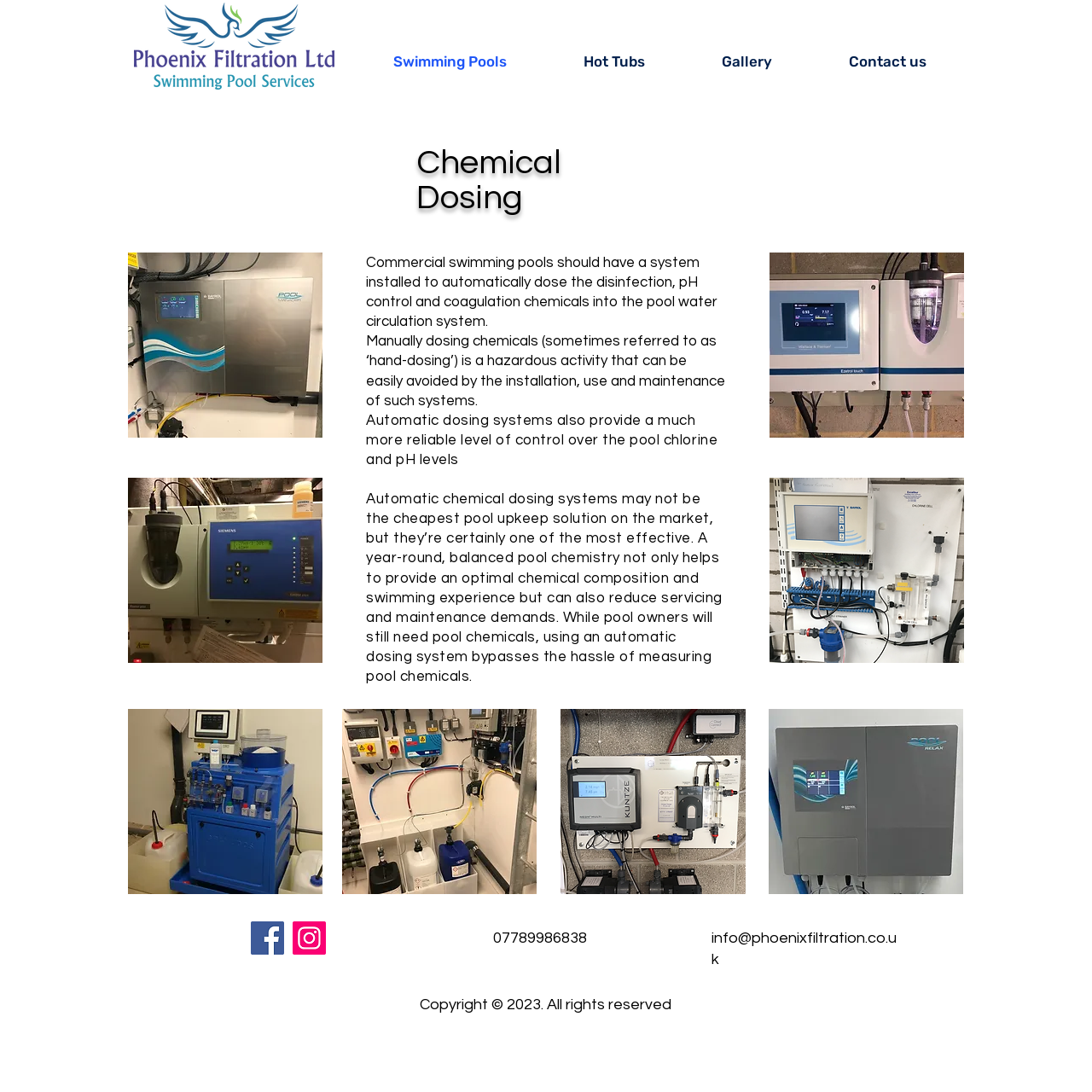Is there a navigation menu on this webpage?
From the details in the image, answer the question comprehensively.

I found a navigation element with links to 'Swimming Pools', 'Hot Tubs', 'Gallery', and 'Contact us', which indicates the presence of a navigation menu on this webpage.